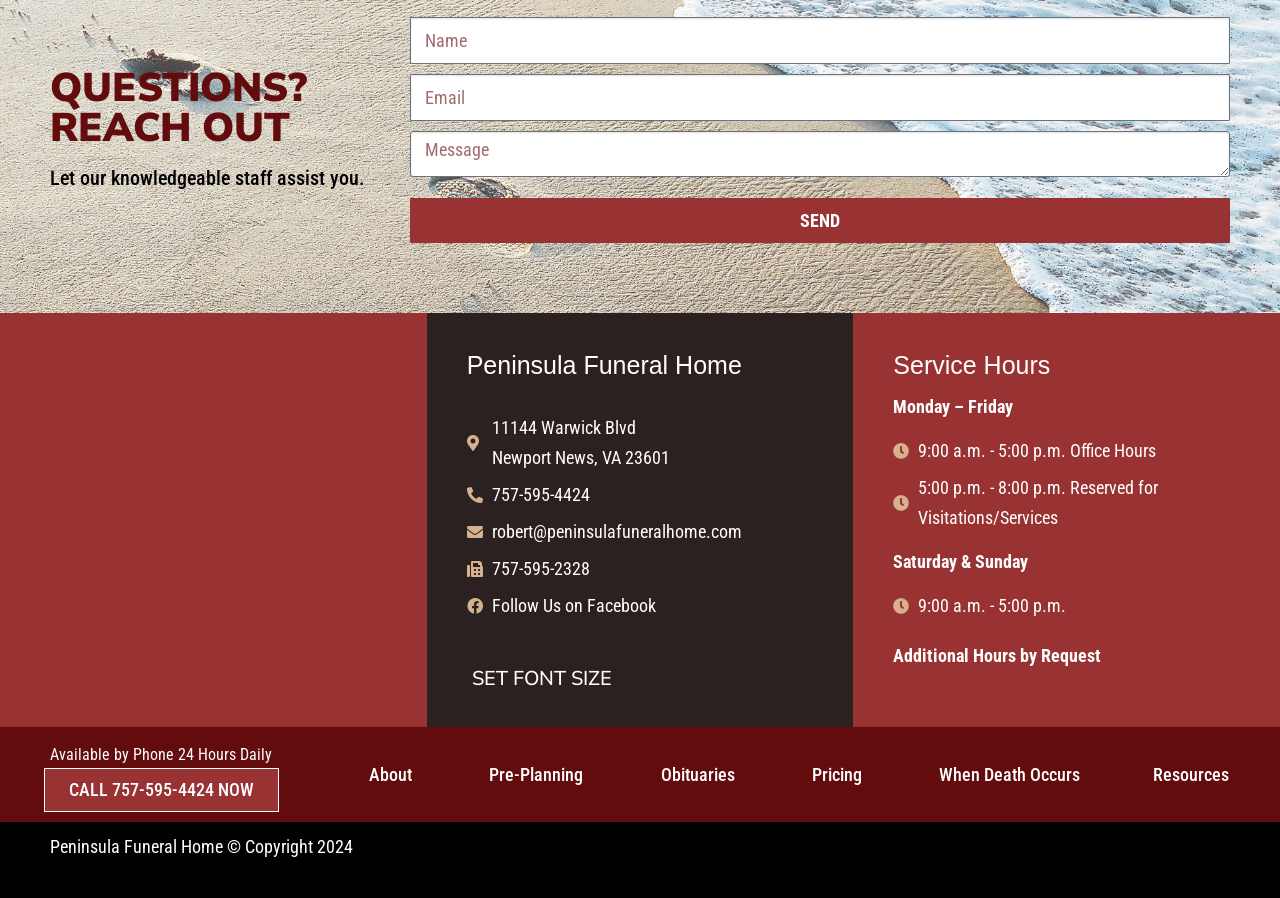Could you specify the bounding box coordinates for the clickable section to complete the following instruction: "Click SEND"?

[0.32, 0.221, 0.961, 0.271]